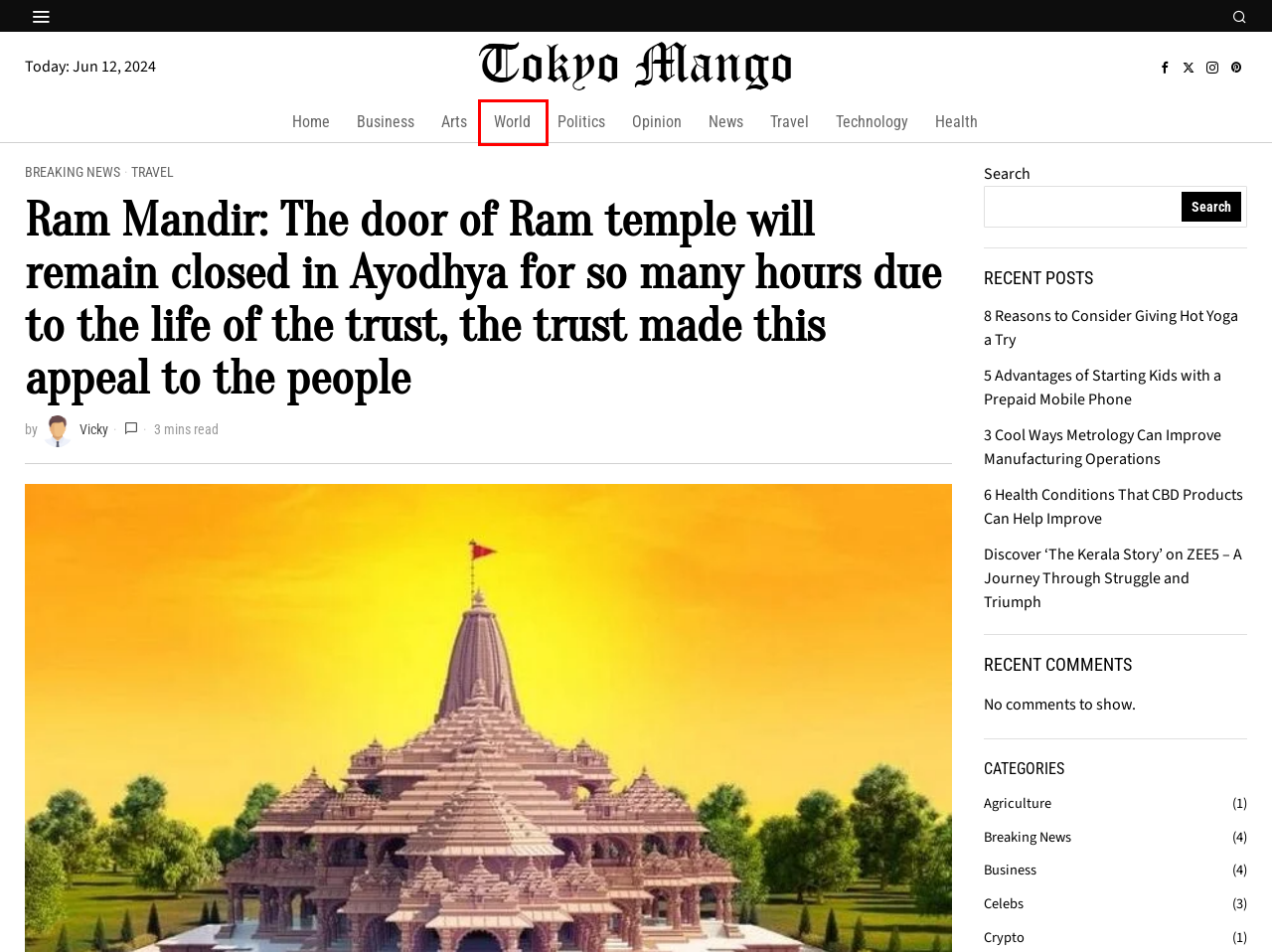You have received a screenshot of a webpage with a red bounding box indicating a UI element. Please determine the most fitting webpage description that matches the new webpage after clicking on the indicated element. The choices are:
A. World Archives - Tokyo Mango
B. 5 Advantages of Starting Kids with a Prepaid Mobile Phone - Tokyo Mango
C. Technology Archives - Tokyo Mango
D. Crypto Archives - Tokyo Mango
E. Breaking News Archives - Tokyo Mango
F. 3 Cool Ways Metrology Can Improve Manufacturing Operations - Tokyo Mango
G. Health Archives - Tokyo Mango
H. Business Archives - Tokyo Mango

A